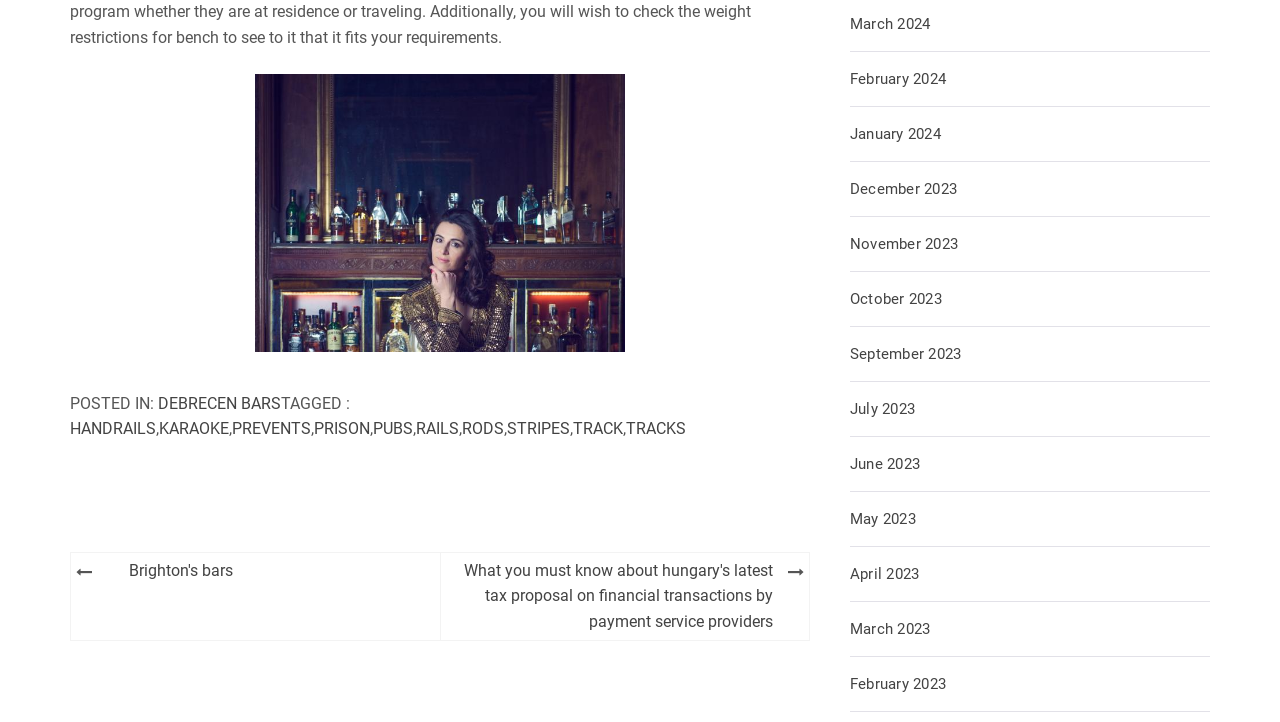Provide a one-word or brief phrase answer to the question:
How many months are listed in the archive section?

12